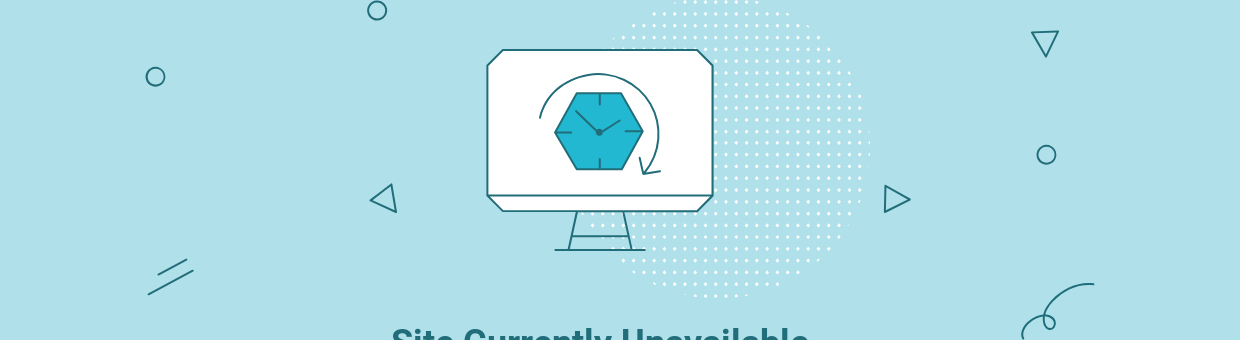What is the message conveyed by the bold text?
Please describe in detail the information shown in the image to answer the question.

The bold text 'Site Currently Unavailable' clearly communicates to users that the website is currently not accessible, providing a straightforward and concise message about the site's status.